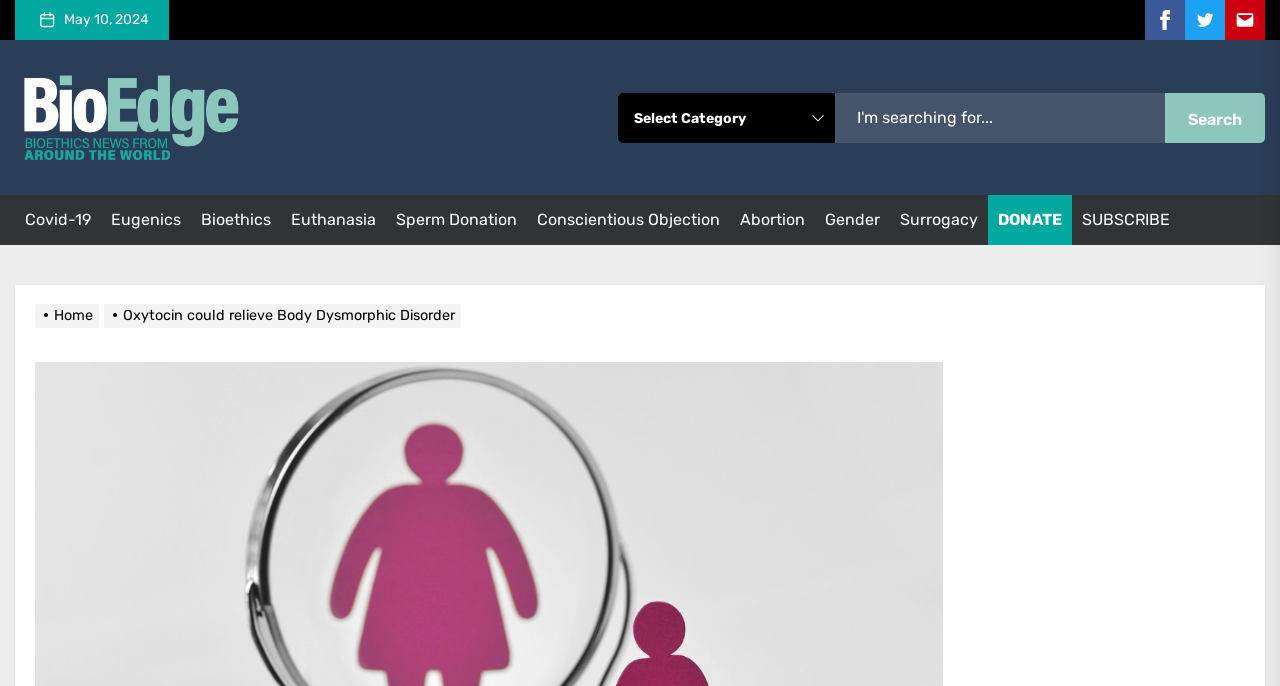Please identify the bounding box coordinates of where to click in order to follow the instruction: "Search for a topic".

[0.652, 0.135, 0.91, 0.208]